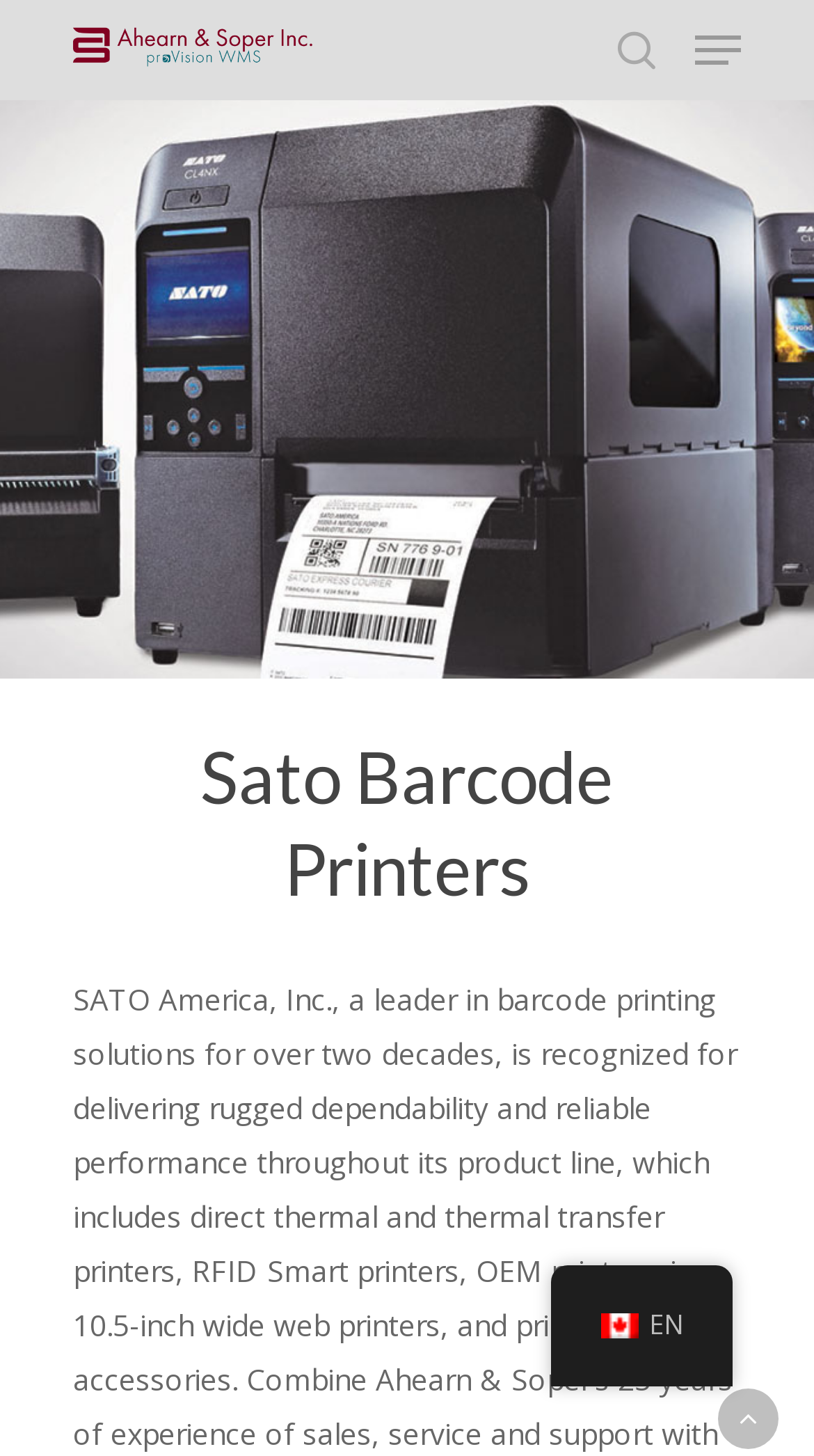What is the navigation menu used for?
Using the visual information from the image, give a one-word or short-phrase answer.

To navigate